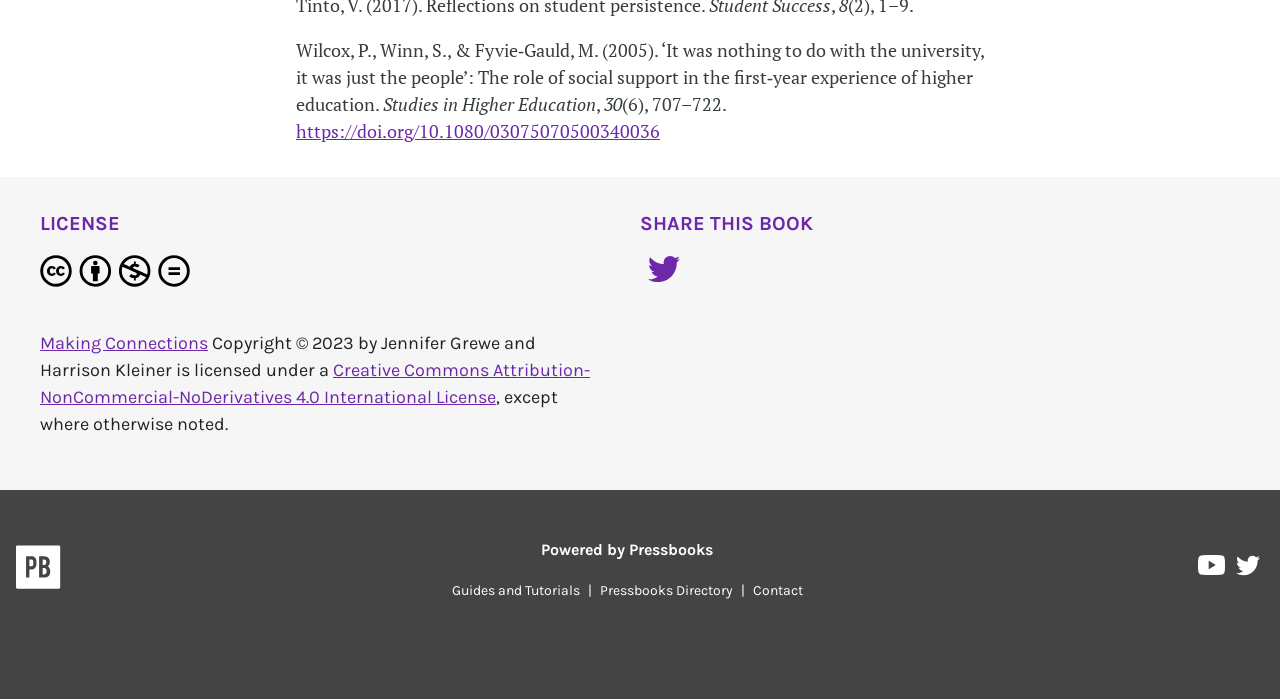Extract the bounding box coordinates for the UI element described by the text: "Pressbooks on Twitter". The coordinates should be in the form of [left, top, right, bottom] with values between 0 and 1.

[0.966, 0.794, 0.984, 0.838]